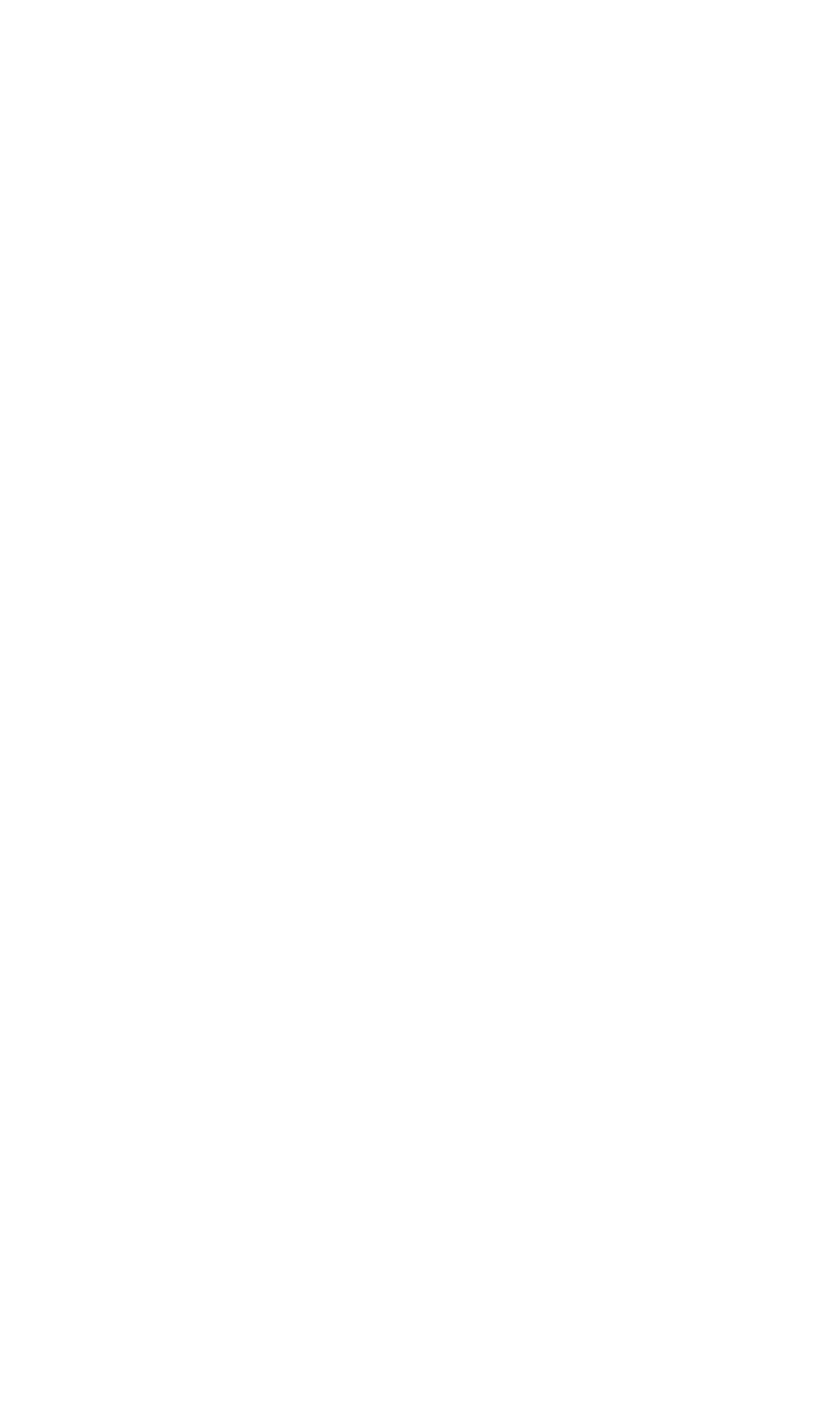Could you determine the bounding box coordinates of the clickable element to complete the instruction: "read Small Things Matter"? Provide the coordinates as four float numbers between 0 and 1, i.e., [left, top, right, bottom].

[0.285, 0.129, 0.938, 0.158]